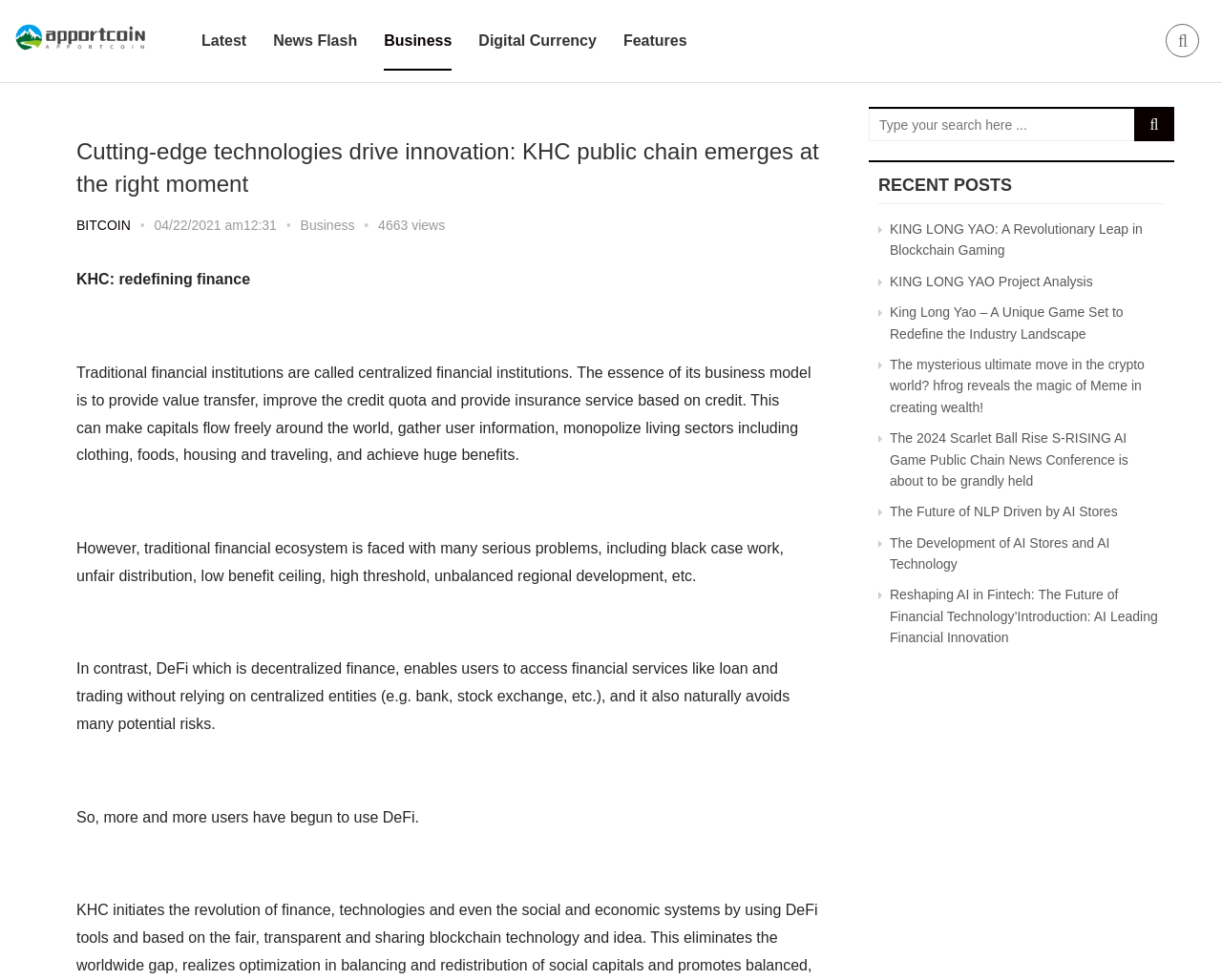Can you pinpoint the bounding box coordinates for the clickable element required for this instruction: "Explore recent posts"? The coordinates should be four float numbers between 0 and 1, i.e., [left, top, right, bottom].

[0.719, 0.18, 0.953, 0.208]